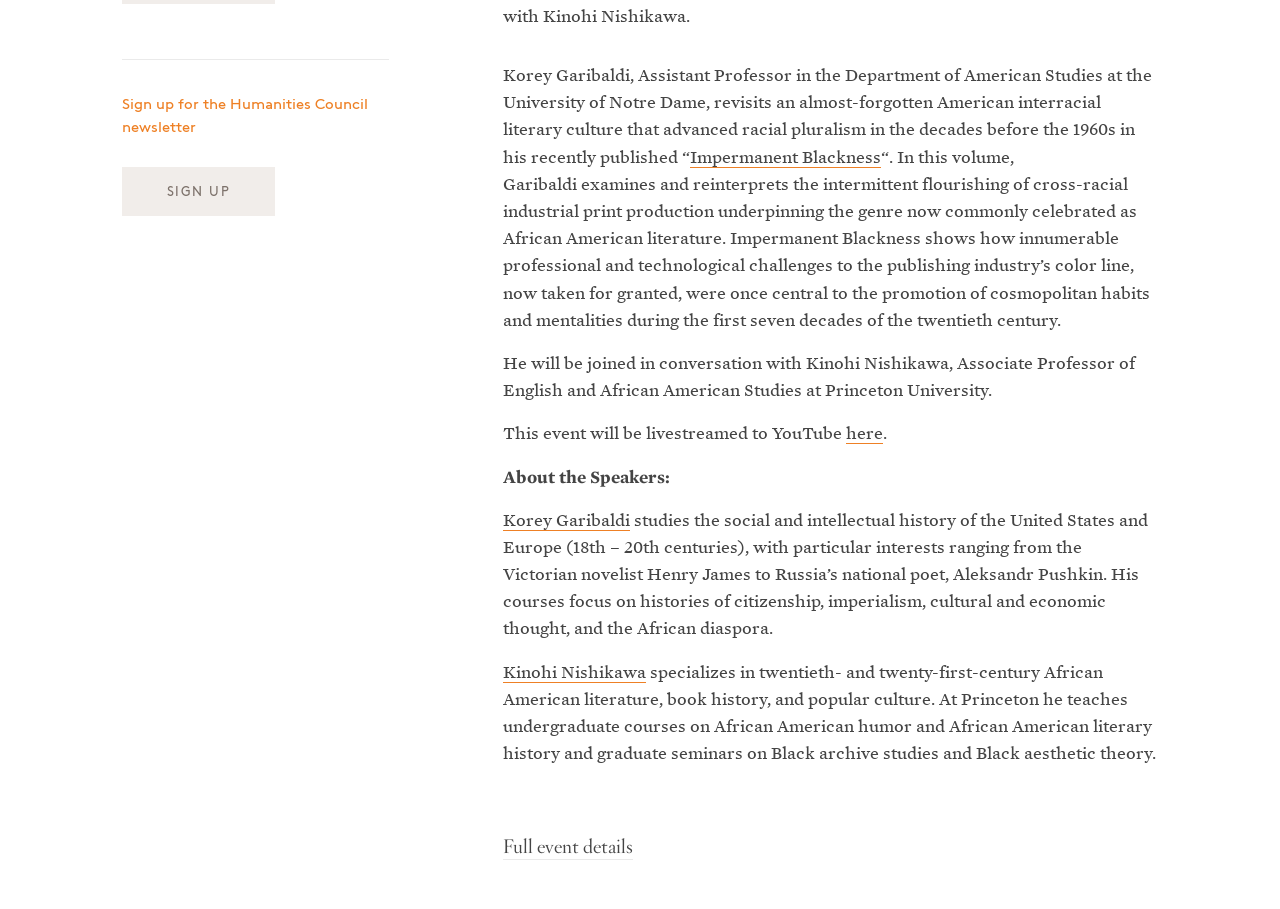Please find the bounding box coordinates (top-left x, top-left y, bottom-right x, bottom-right y) in the screenshot for the UI element described as follows: Full event details

[0.393, 0.919, 0.495, 0.946]